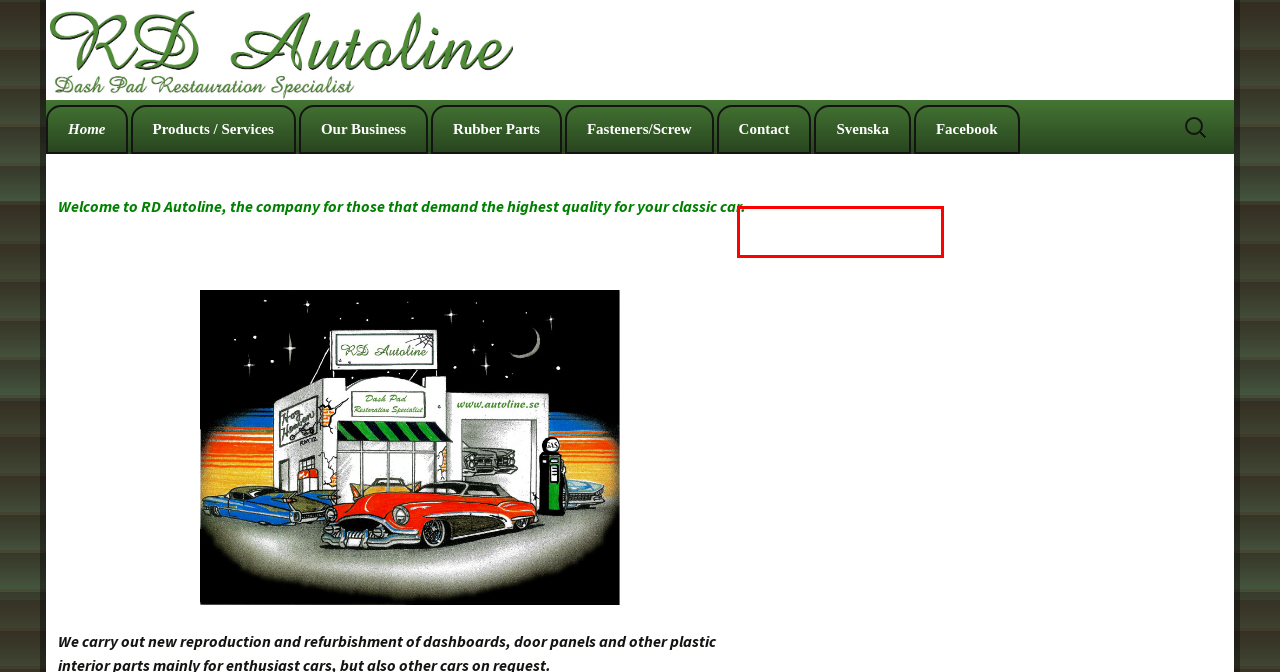Look at the screenshot of the webpage and find the element within the red bounding box. Choose the webpage description that best fits the new webpage that will appear after clicking the element. Here are the candidates:
A. Coloring | RD Autoline
B. Product Development | RD Autoline
C. Rubber Parts | RD Autoline
D. Refurbishing | RD Autoline
E. Contact | RD Autoline
F. Dash Pads | RD Autoline
G. Mending & Repair | RD Autoline
H. Fairline | RD Autoline

H